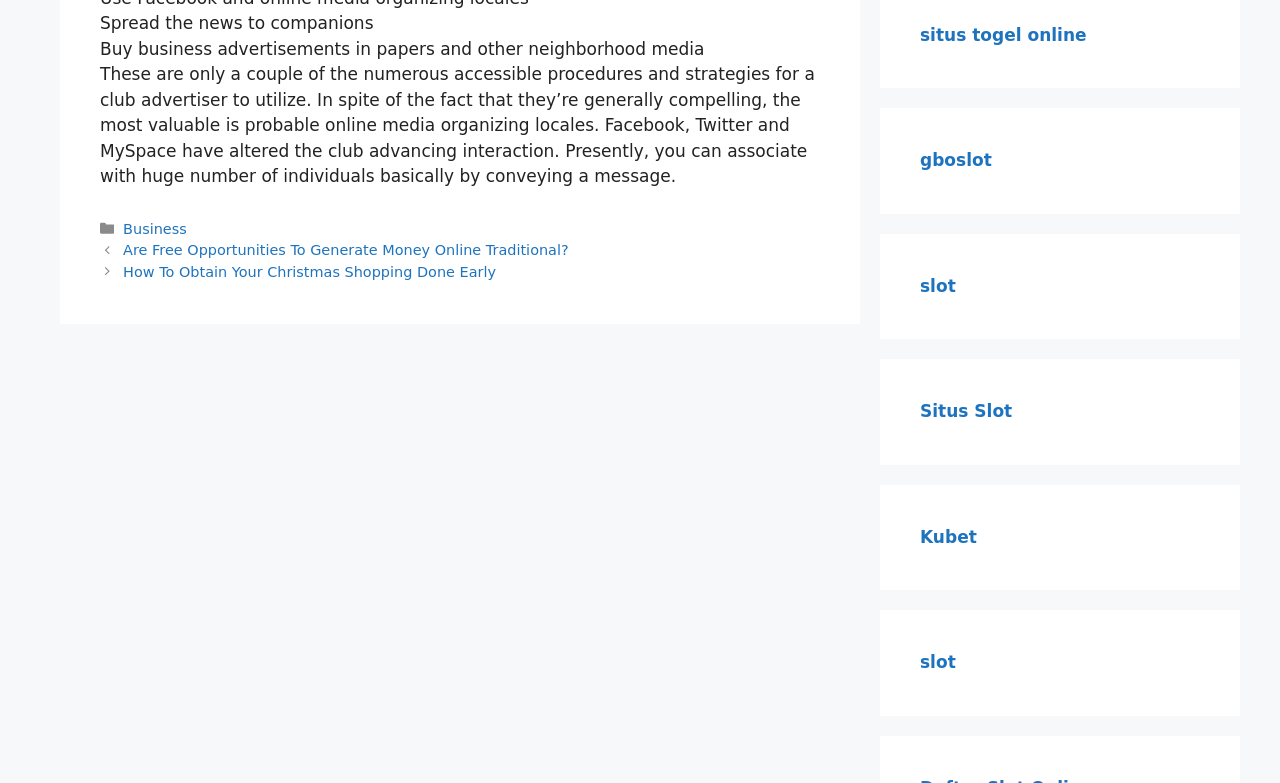What is the main topic of the text?
Please give a detailed and elaborate explanation in response to the question.

The main topic of the text is club advertising, which can be inferred from the text content that discusses various methods of advertising a club, including online media organizing sites like Facebook, Twitter, and MySpace.